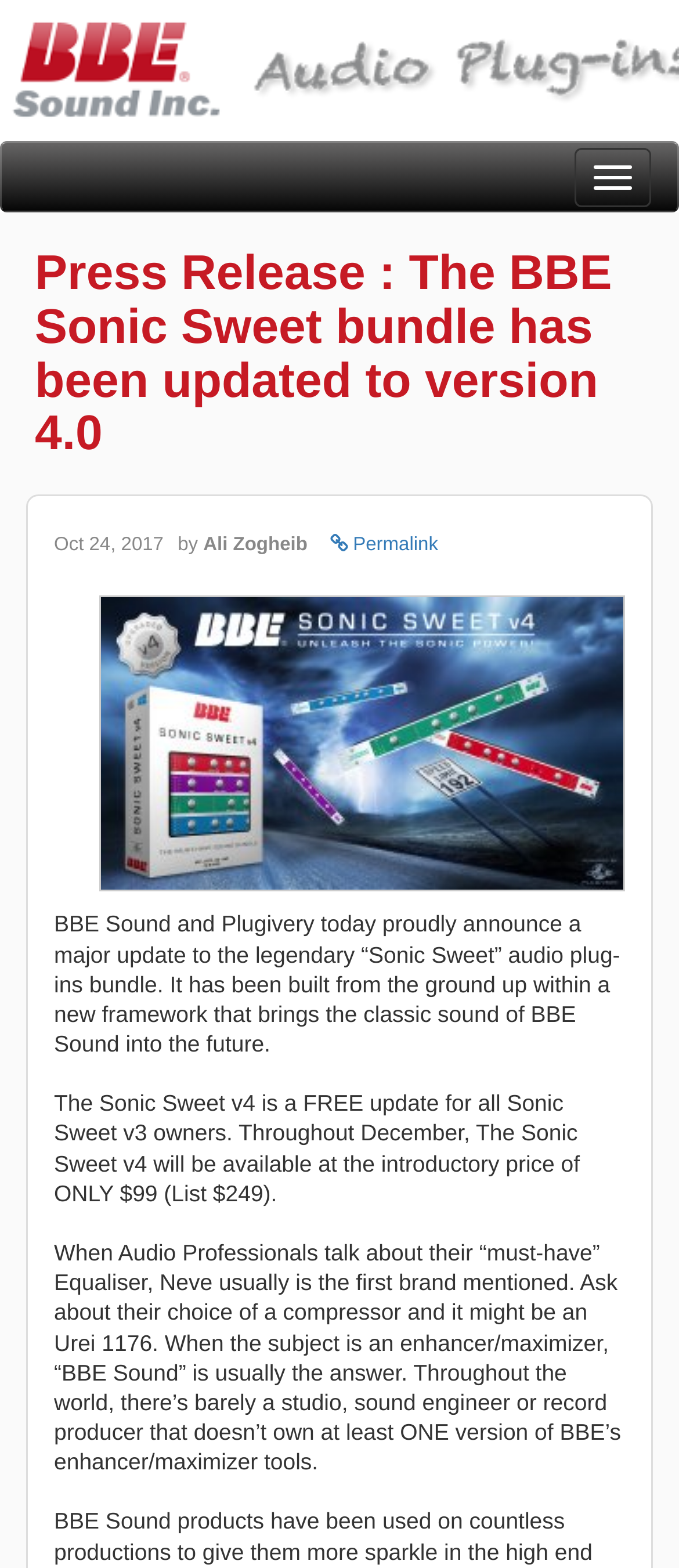What is the brand mentioned as a reference for equalizers?
Using the visual information, reply with a single word or short phrase.

Neve